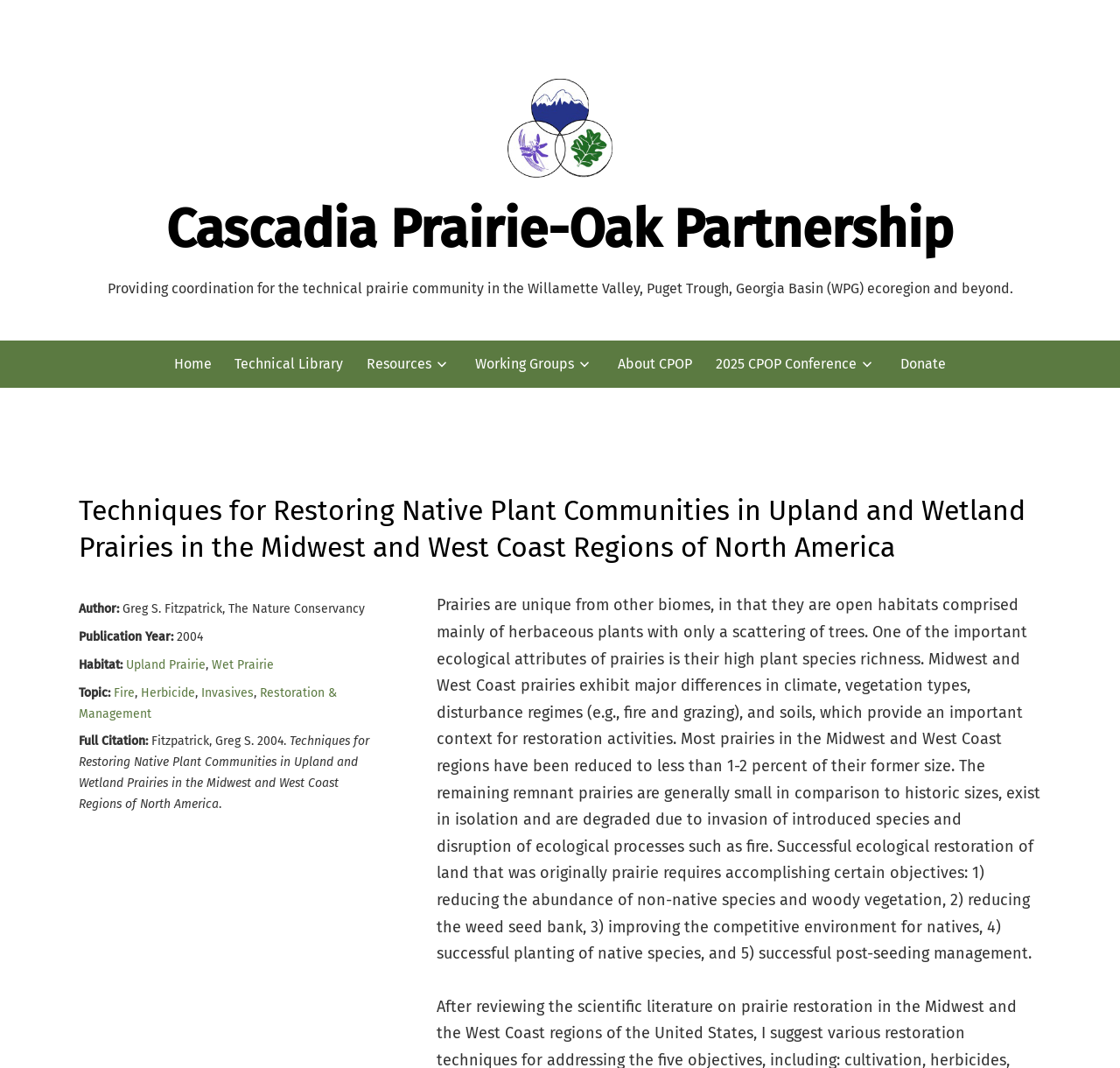Respond with a single word or phrase to the following question:
What is unique about prairies compared to other biomes?

Open habitats with high plant species richness